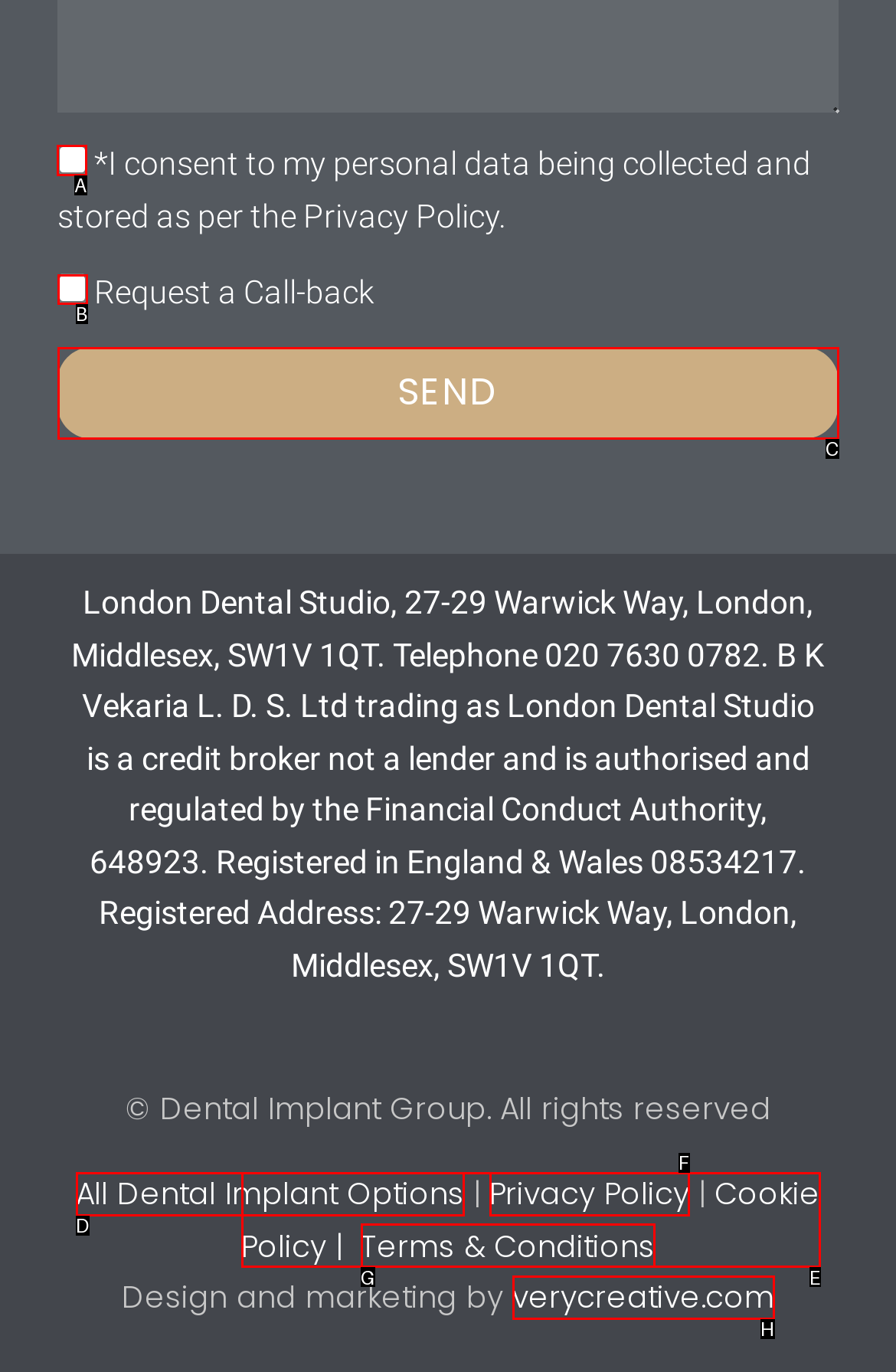Select the letter of the element you need to click to complete this task: Check the consent checkbox
Answer using the letter from the specified choices.

A